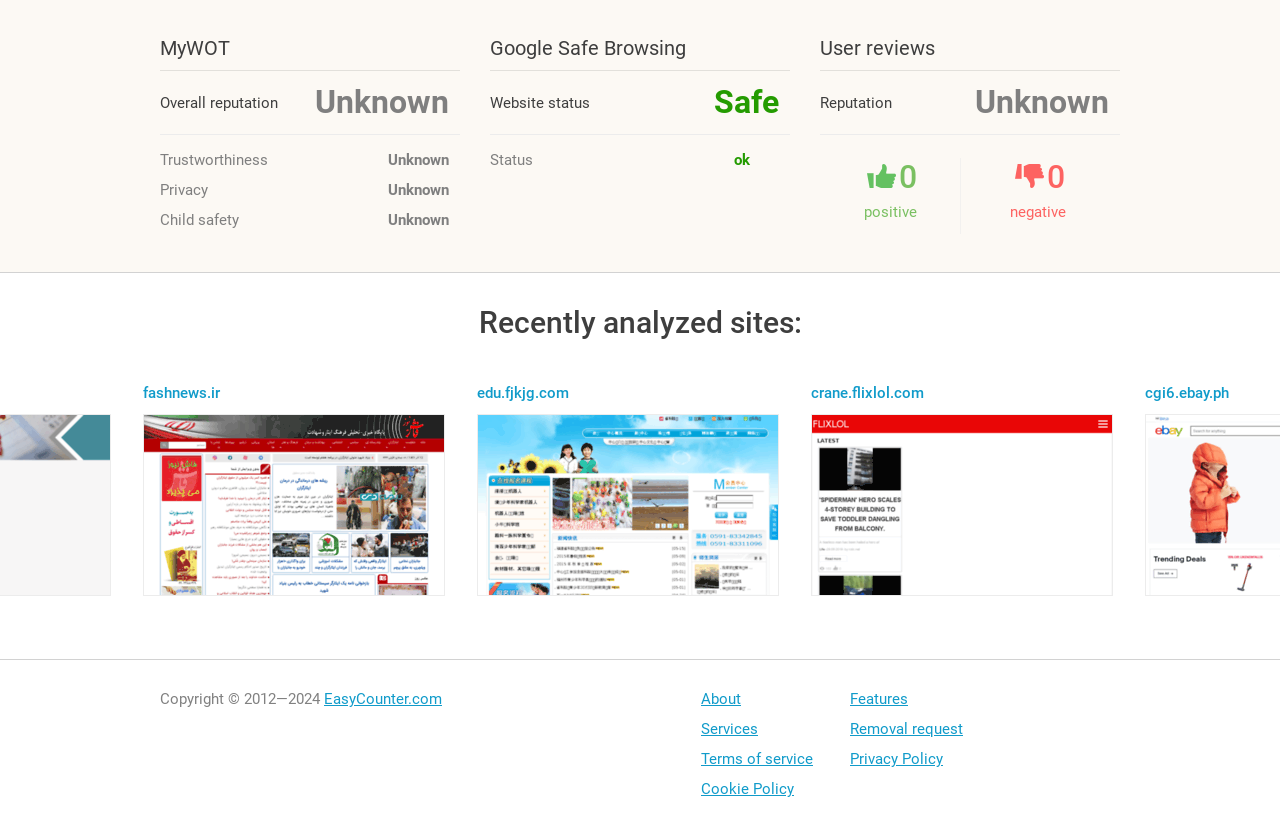Determine the bounding box coordinates of the target area to click to execute the following instruction: "Learn about the features."

[0.664, 0.833, 0.752, 0.855]